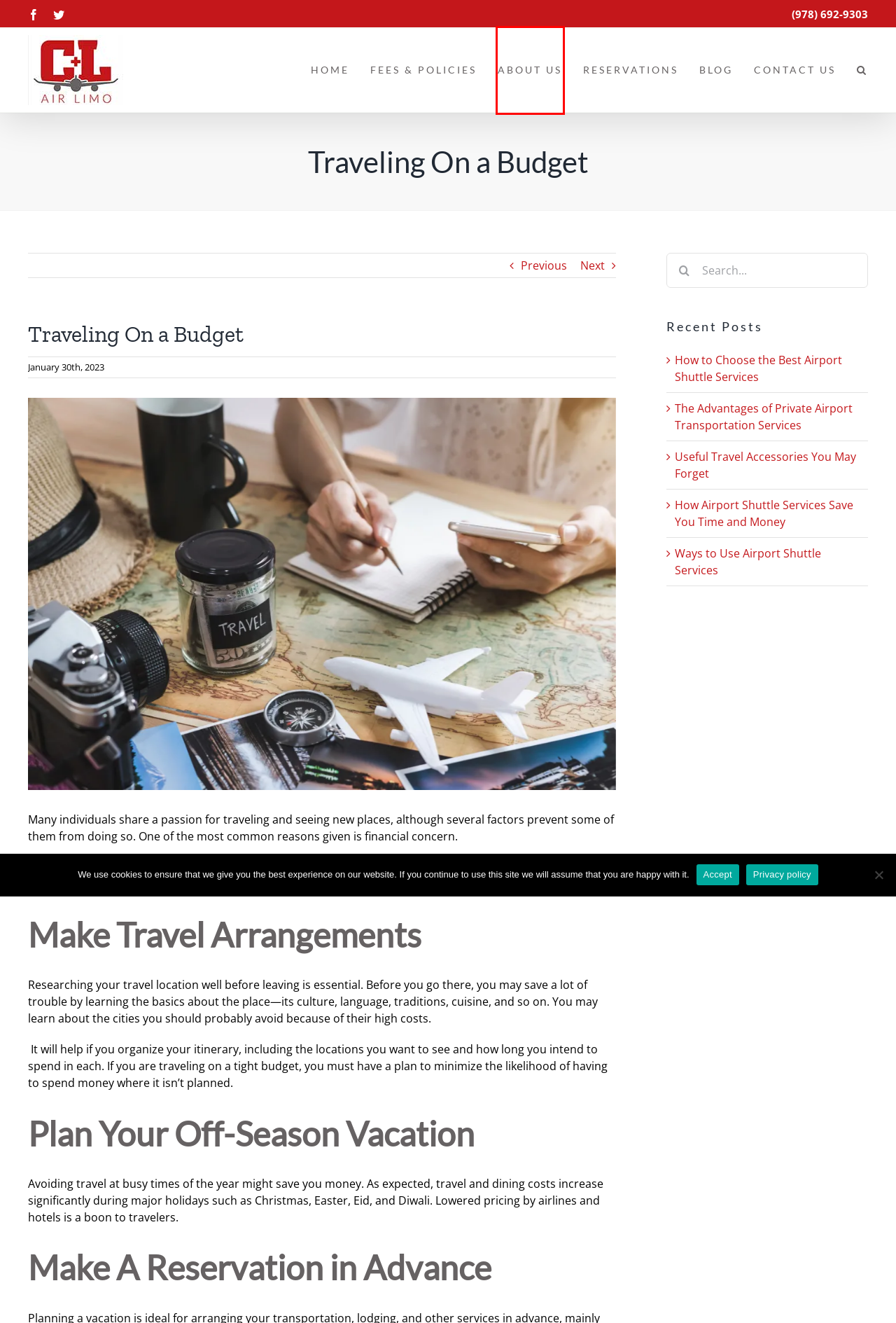Look at the screenshot of a webpage with a red bounding box and select the webpage description that best corresponds to the new page after clicking the element in the red box. Here are the options:
A. How to Choose the Best Airport Shuttle Services | C&L Air Limo
B. The Advantages of Private Airport Transportation Services | C&L Air Limo
C. Cancellation and Fee Policies | C&L Air Limo
D. How Airport Shuttle Services Save You Time and Money | C&L Air Limo
E. About C&L Air Limo | C&L Air Limo
F. Airport Shuttle Rides & Services in Westford, MA | C&L Air Limo
G. Contact Us Today to Book Your Airport Shuttle in MA | C&L Air Limo
H. When Should I Get to the Airport? | C&L Air Limo

E